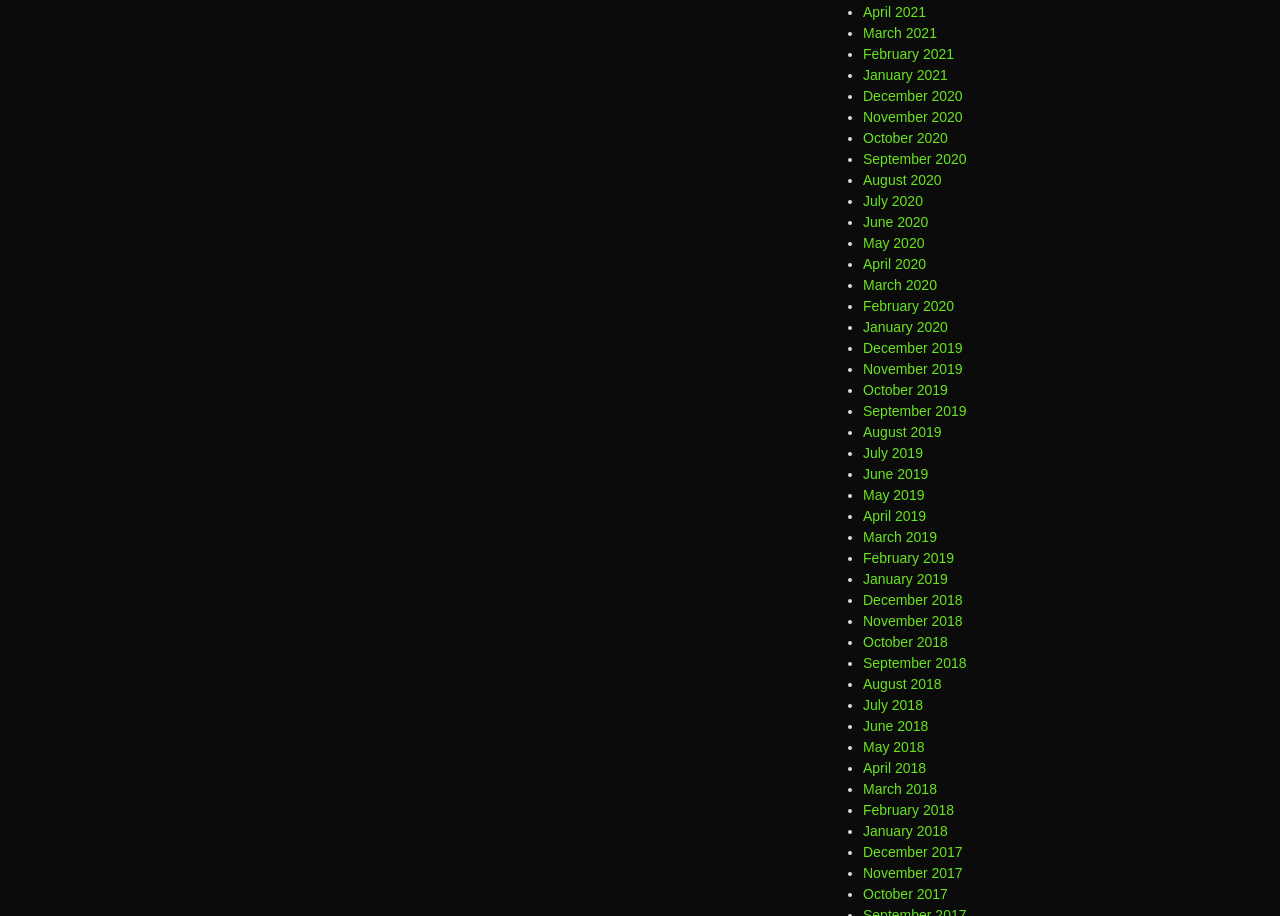How many months are listed?
Provide a comprehensive and detailed answer to the question.

I counted the number of links on the webpage, each representing a month, and found 24 links.